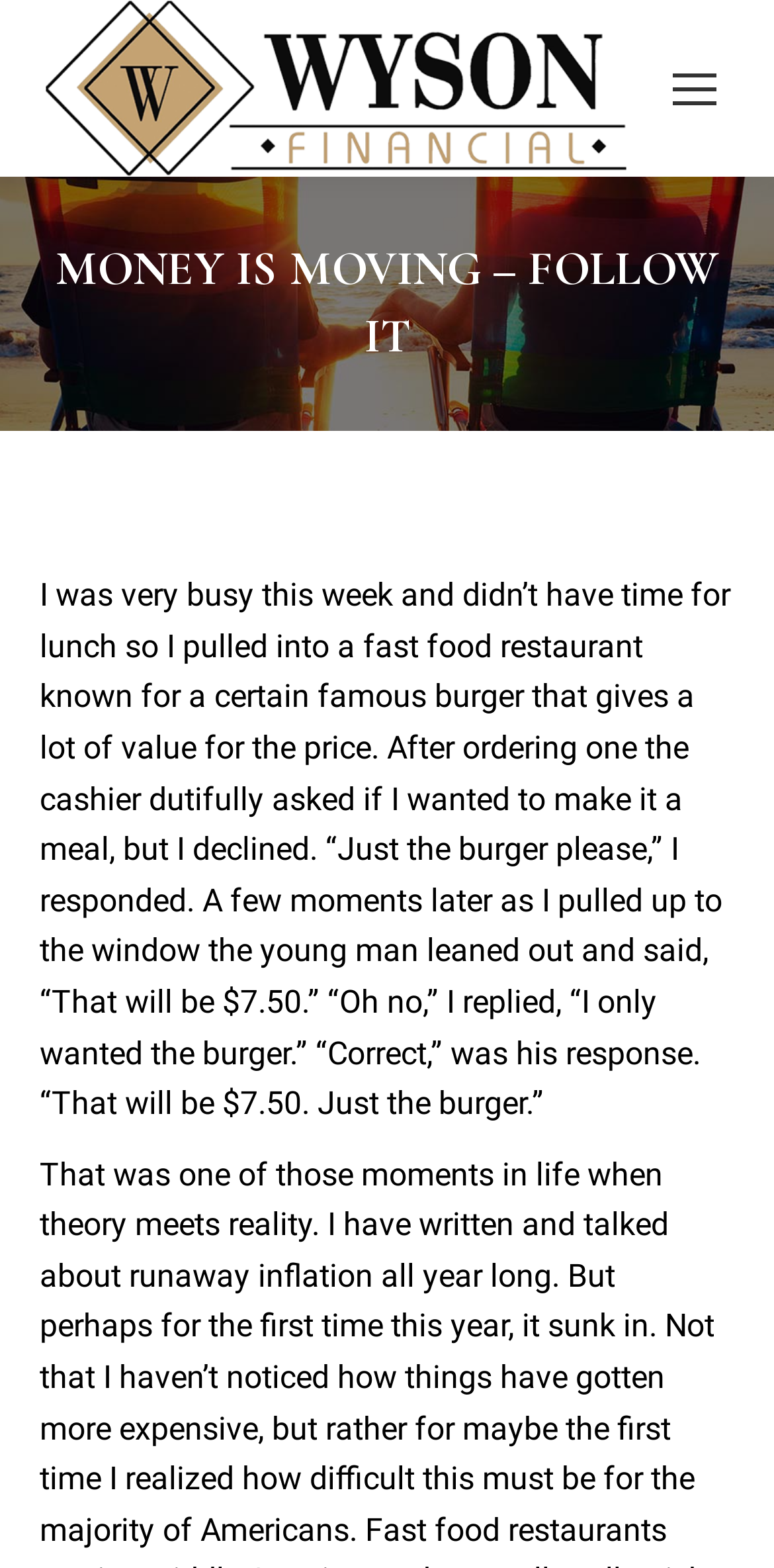Provide the bounding box coordinates of the HTML element this sentence describes: "Go to Top".

[0.872, 0.778, 0.974, 0.828]